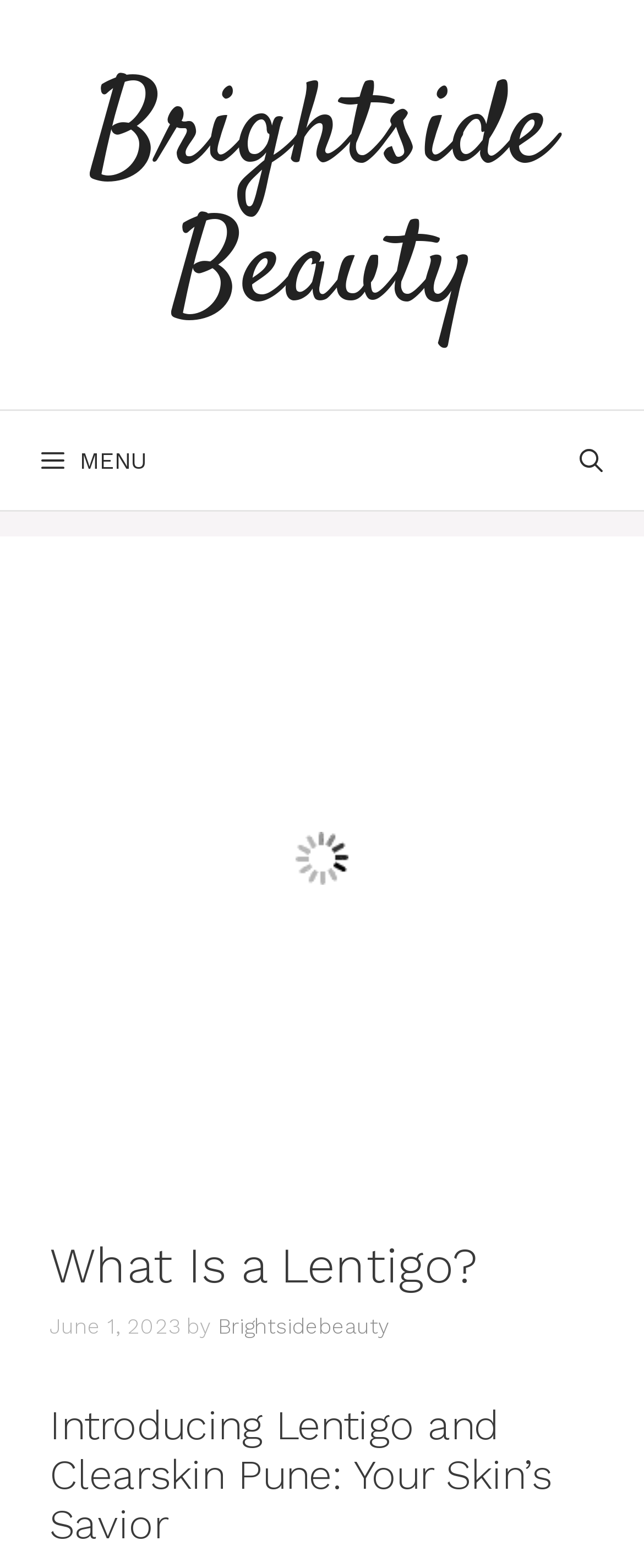Create a detailed summary of all the visual and textual information on the webpage.

The webpage is about a topic related to skin care, specifically discussing what a Lentigo is. At the top of the page, there is a banner that spans the entire width, containing a link to the website "BrightsideBeauty". Below the banner, there is a navigation menu that also spans the entire width, featuring a link to open a search bar and a button to expand or collapse the menu.

The main content of the page is divided into two sections. The first section has a heading that reads "What Is a Lentigo?" and is accompanied by a timestamp indicating the publication date, "June 1, 2023", and the author's name, "Brightsidebeauty". The second section has a heading that introduces Lentigo and Clearskin Pune as a solution for skin care.

There are no images on the page. The layout is organized, with clear headings and concise text, making it easy to read and understand.